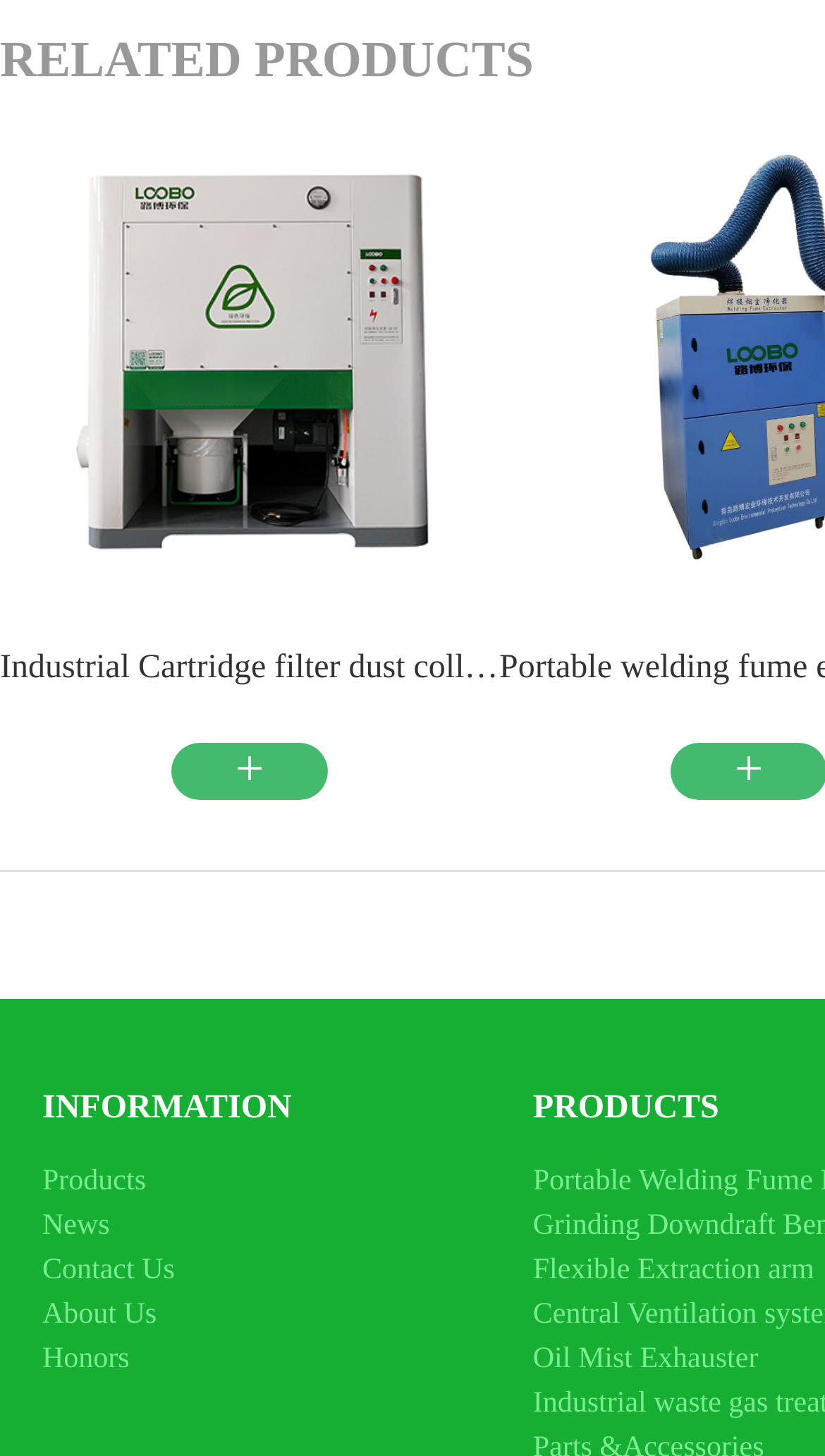Select the bounding box coordinates of the element I need to click to carry out the following instruction: "Go to About Us".

[0.051, 0.892, 0.19, 0.914]